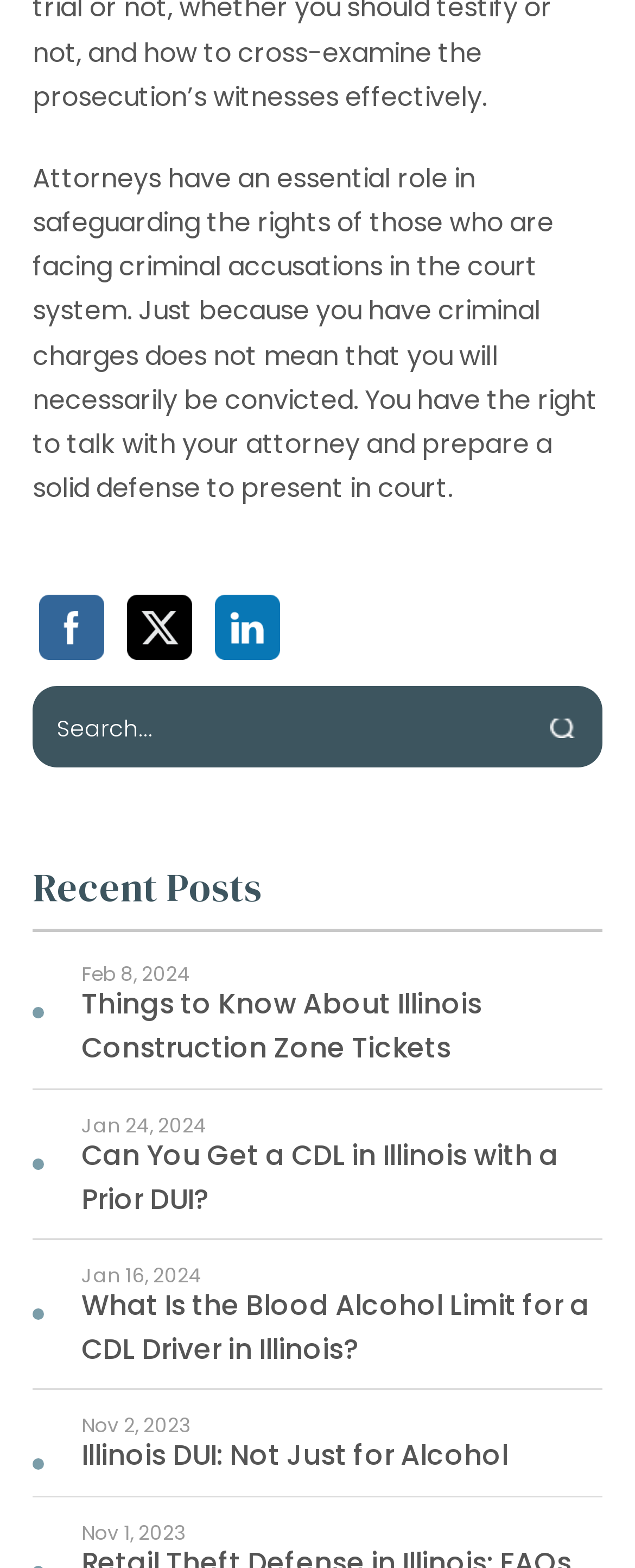Please locate the bounding box coordinates of the element that should be clicked to complete the given instruction: "View 'Recent Posts'".

[0.051, 0.552, 0.949, 0.595]